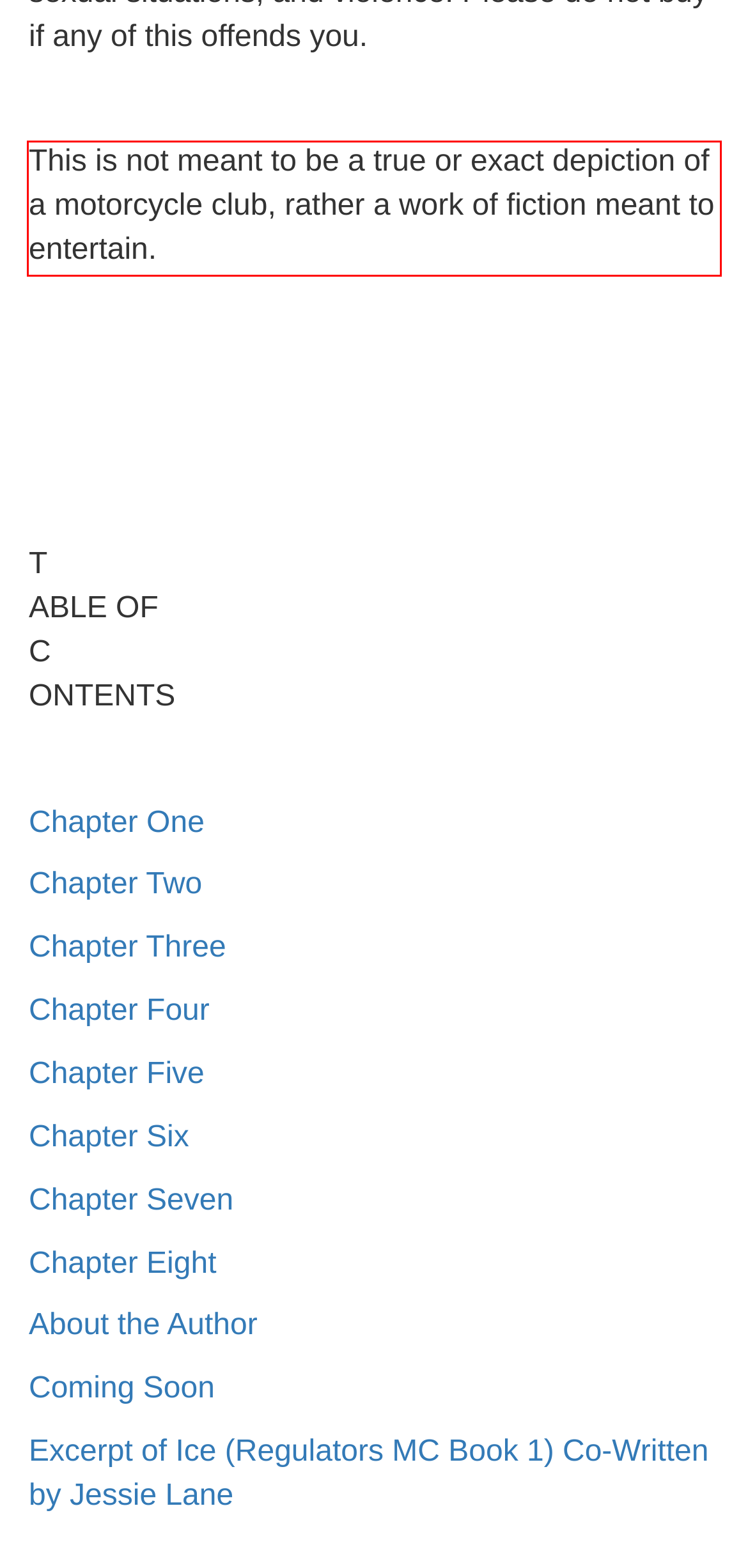Examine the screenshot of the webpage, locate the red bounding box, and generate the text contained within it.

This is not meant to be a true or exact depiction of a motorcycle club, rather a work of fiction meant to entertain.